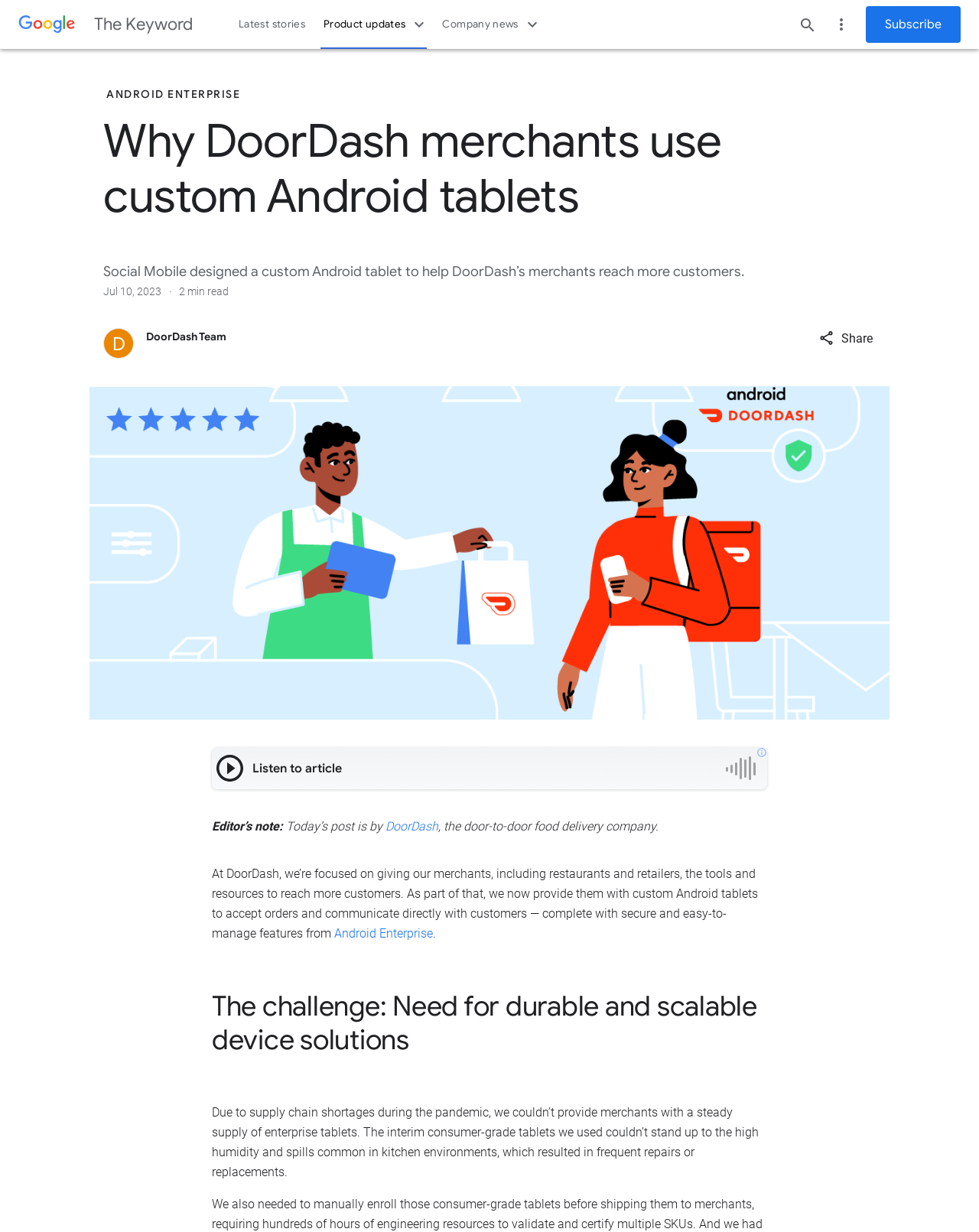How long does it take to read the article?
Using the image as a reference, answer the question with a short word or phrase.

2 min